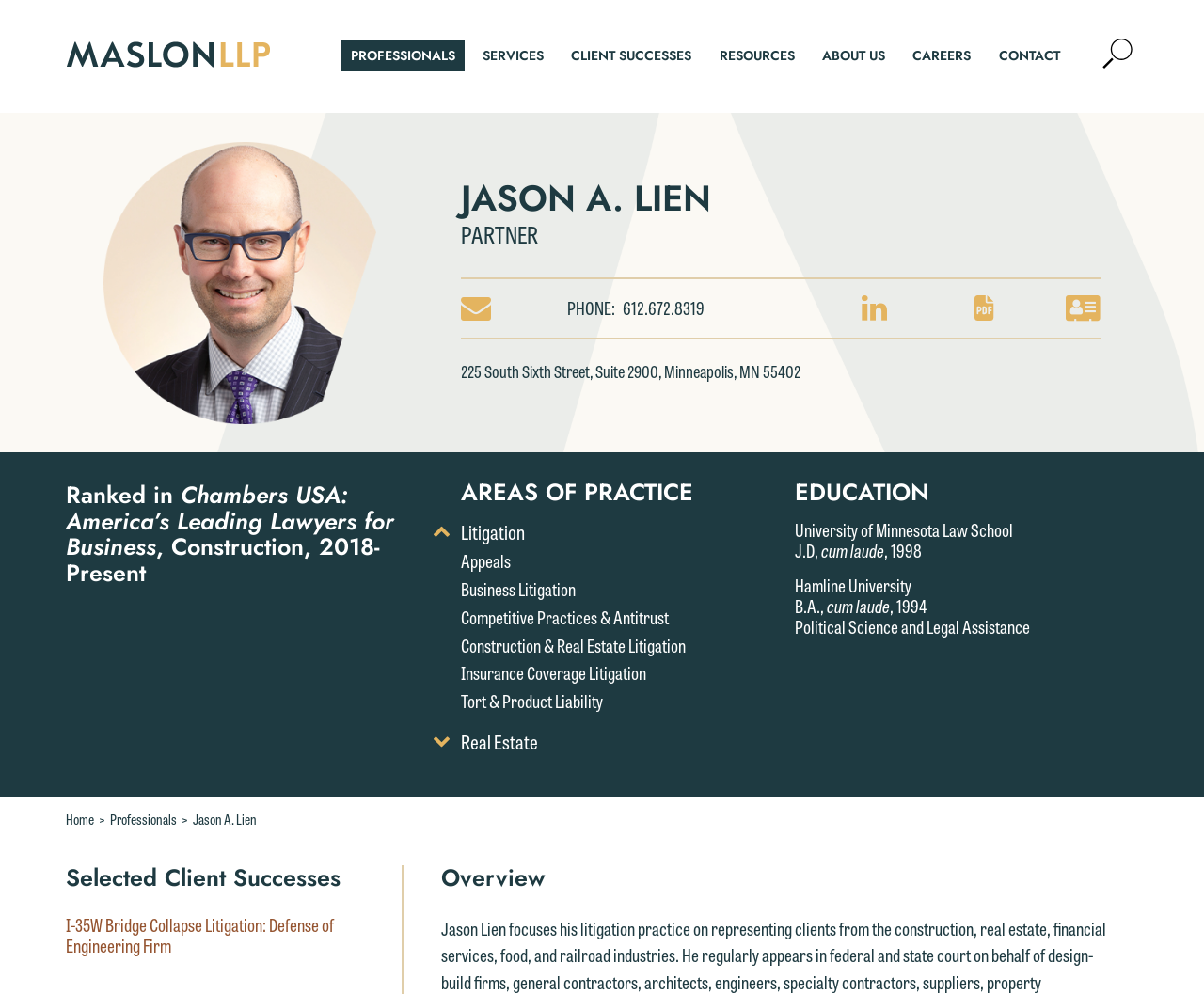Respond to the following question with a brief word or phrase:
What is Jason A. Lien's phone number?

612.672.8319